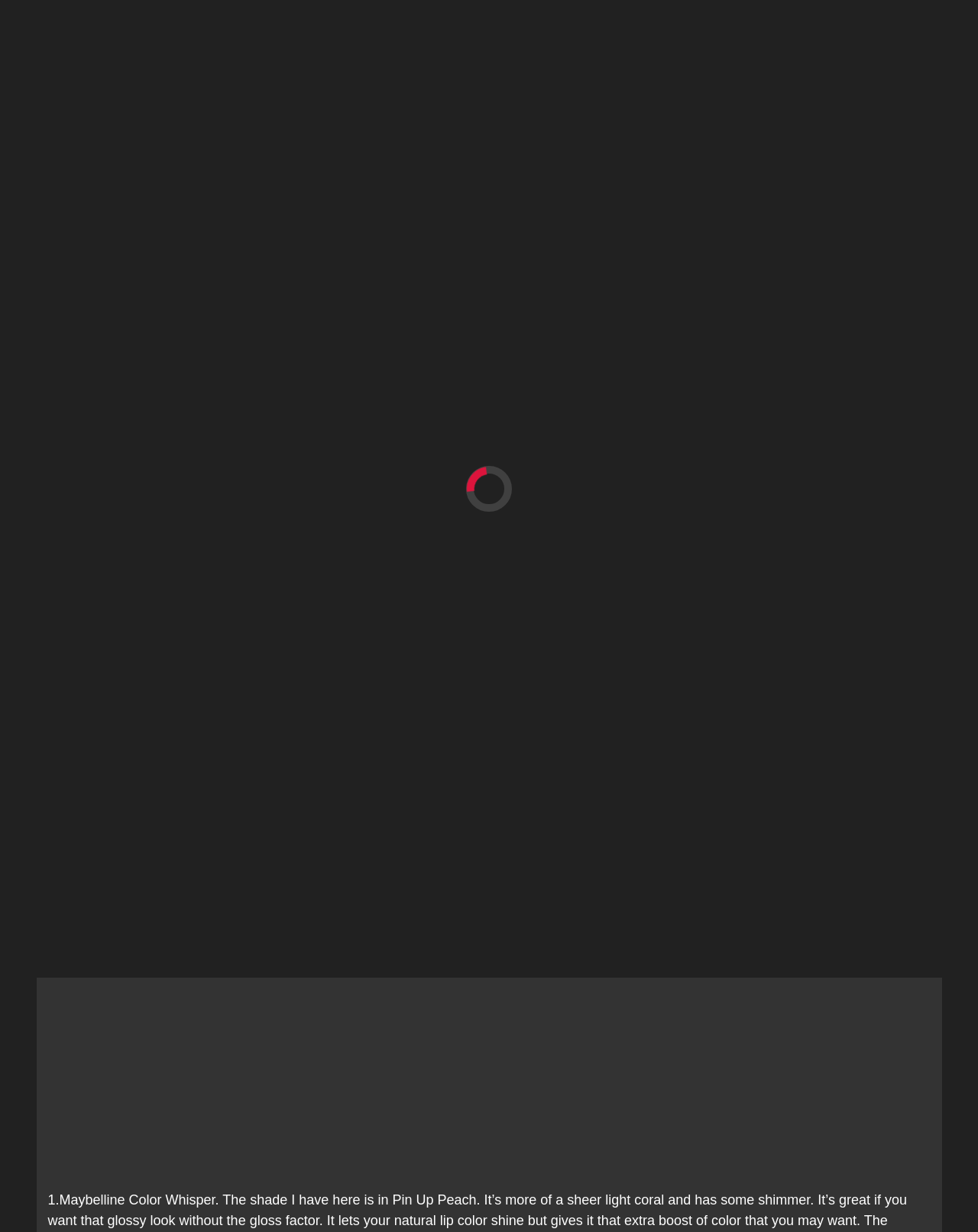What social media platform is represented by the icon?
Based on the screenshot, provide a one-word or short-phrase response.

Facebook